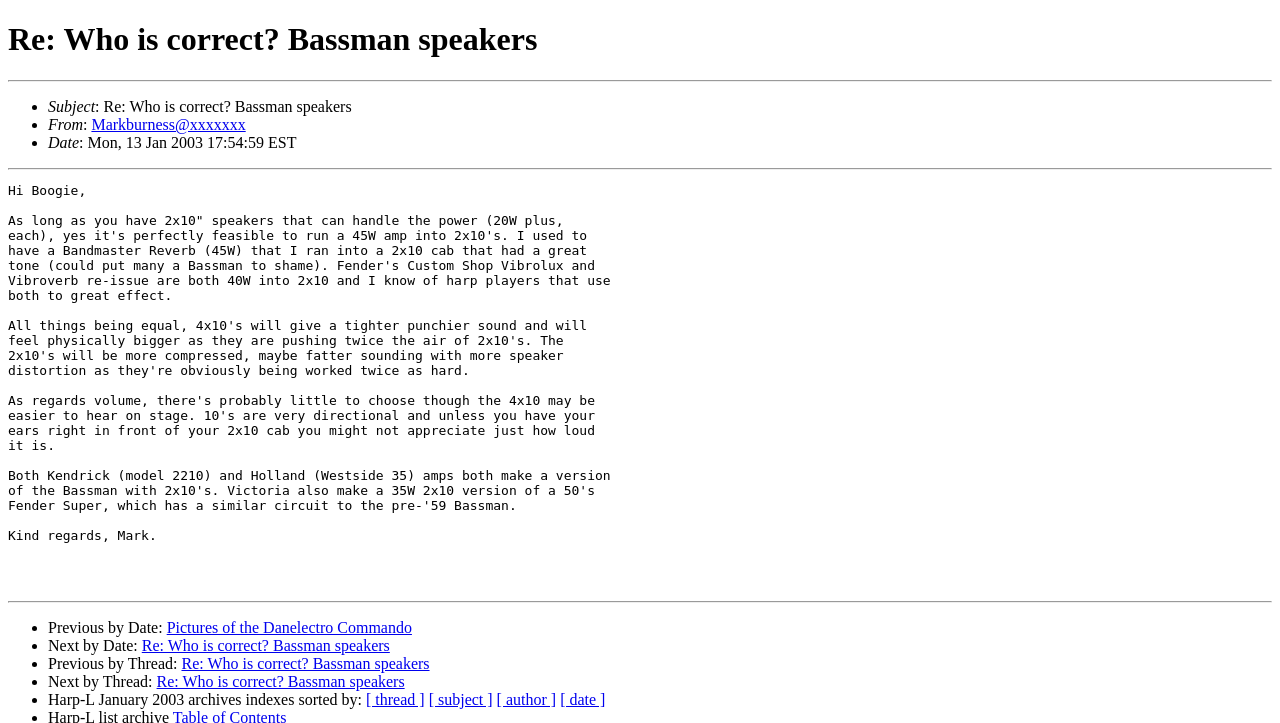What are the options to navigate through the email thread?
Give a detailed explanation using the information visible in the image.

The options to navigate through the email thread can be found at the bottom of the email, which contains links to 'Previous by Date', 'Next by Date', 'Previous by Thread', and 'Next by Thread'. These links allow the user to navigate through the email conversation.